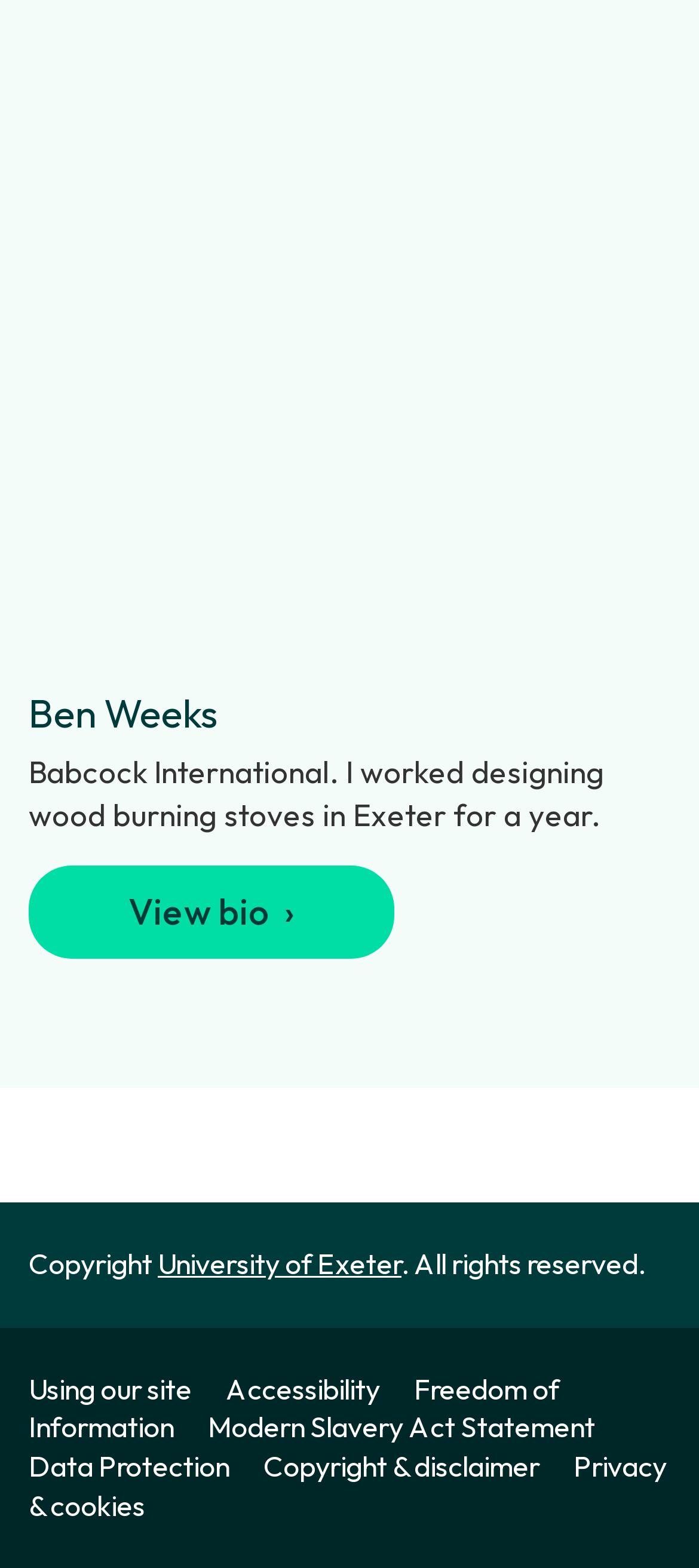Find the bounding box coordinates for the area you need to click to carry out the instruction: "Visit University of Exeter". The coordinates should be four float numbers between 0 and 1, indicated as [left, top, right, bottom].

[0.226, 0.794, 0.574, 0.817]